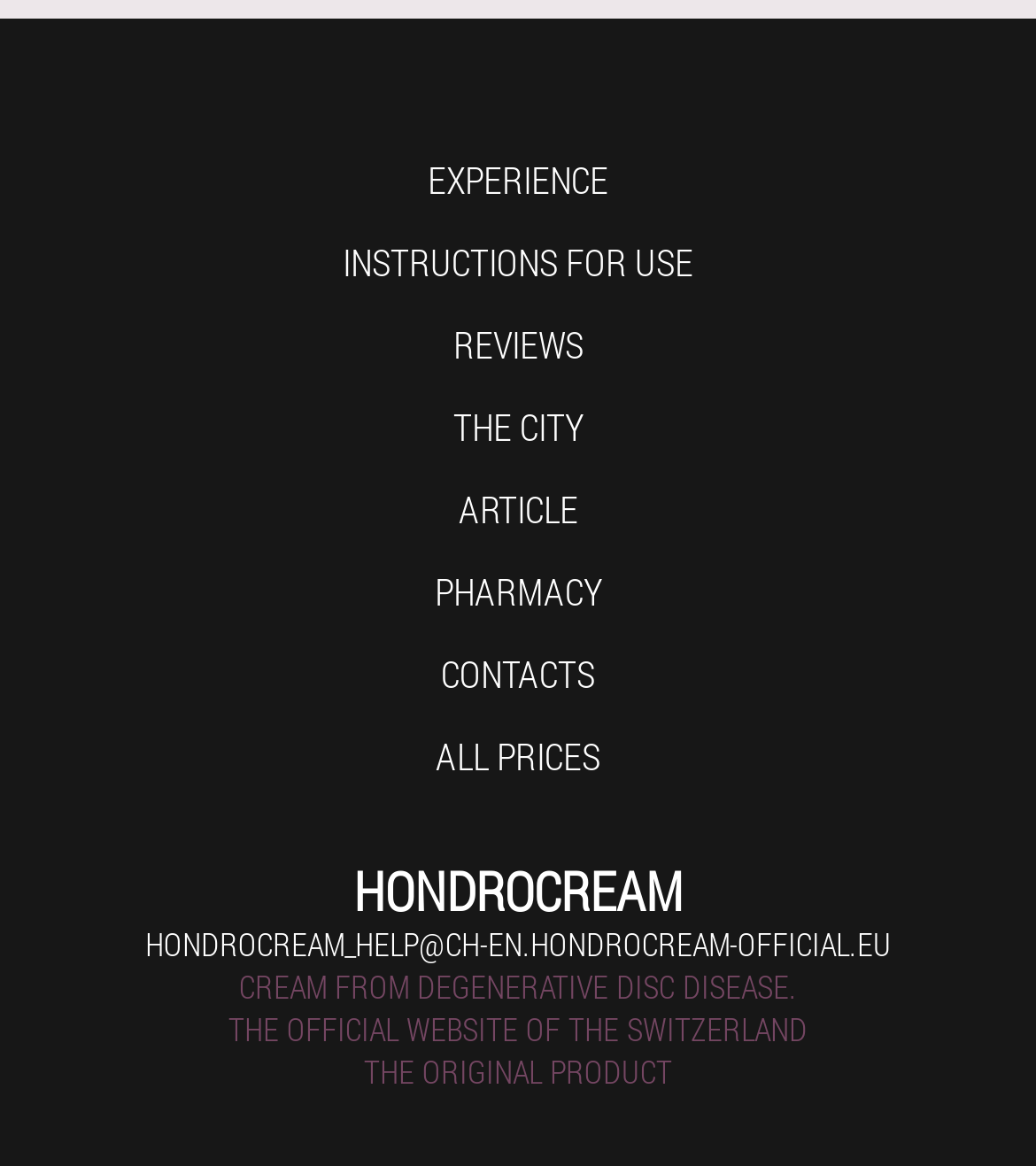Kindly provide the bounding box coordinates of the section you need to click on to fulfill the given instruction: "contact HONDROCREAM_HELP".

[0.14, 0.791, 0.86, 0.828]